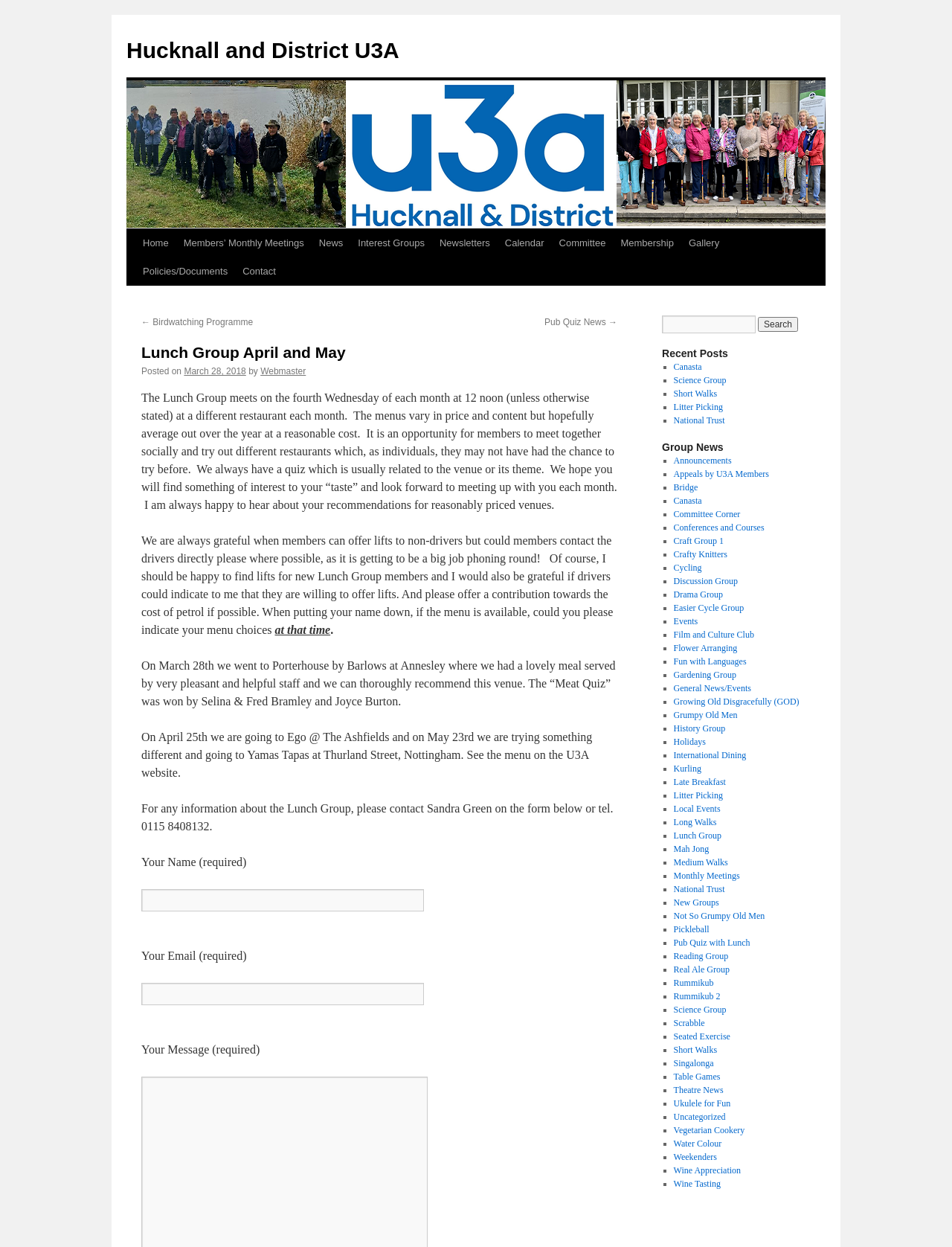What is the name of the restaurant where the Lunch Group went on March 28th?
Please utilize the information in the image to give a detailed response to the question.

The question is asking about the name of the restaurant where the Lunch Group went on a specific date. According to the webpage, on March 28th, the Lunch Group went to Porterhouse by Barlows at Annesley.